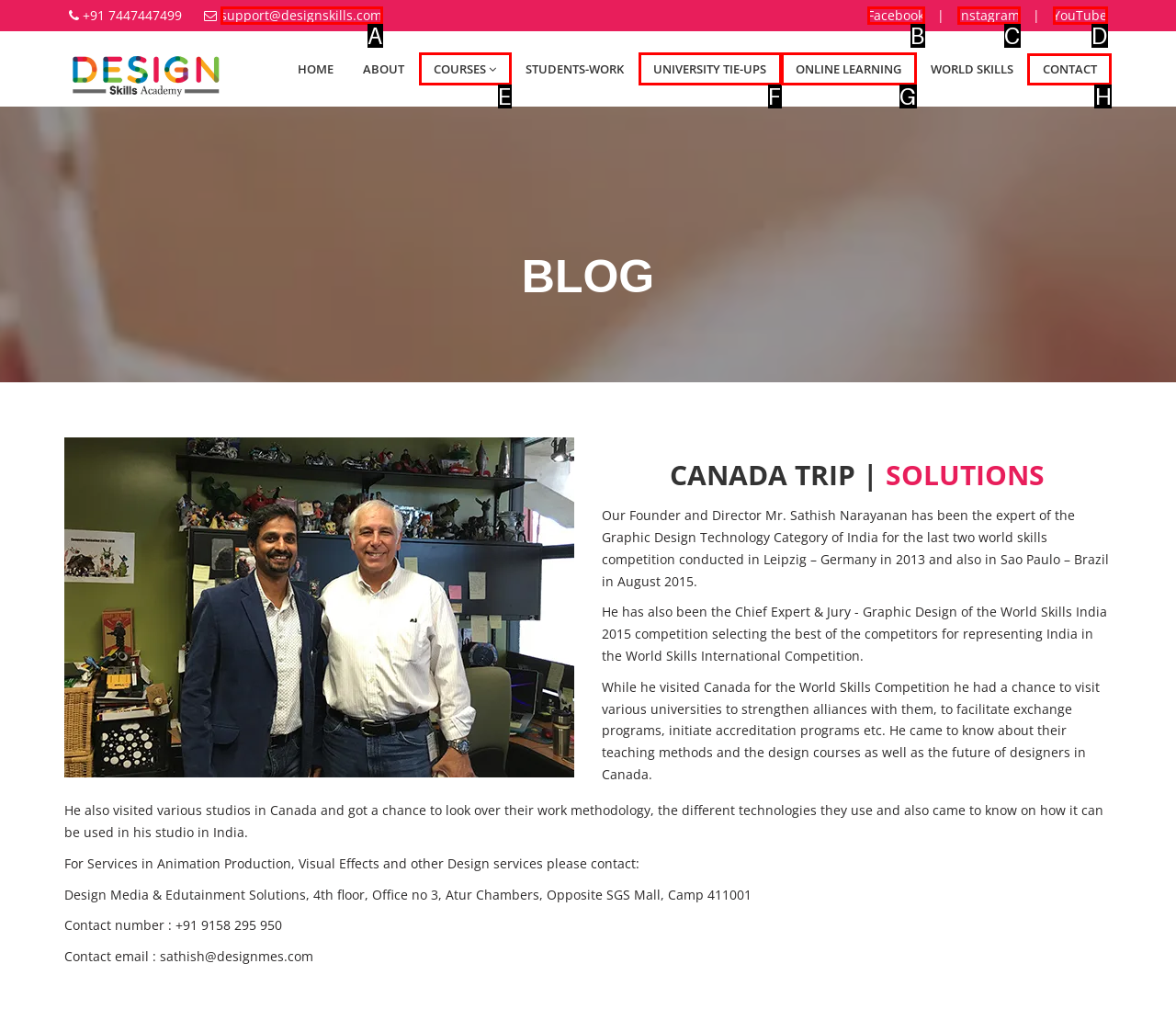Identify the HTML element you need to click to achieve the task: Check the CONTACT page. Respond with the corresponding letter of the option.

H